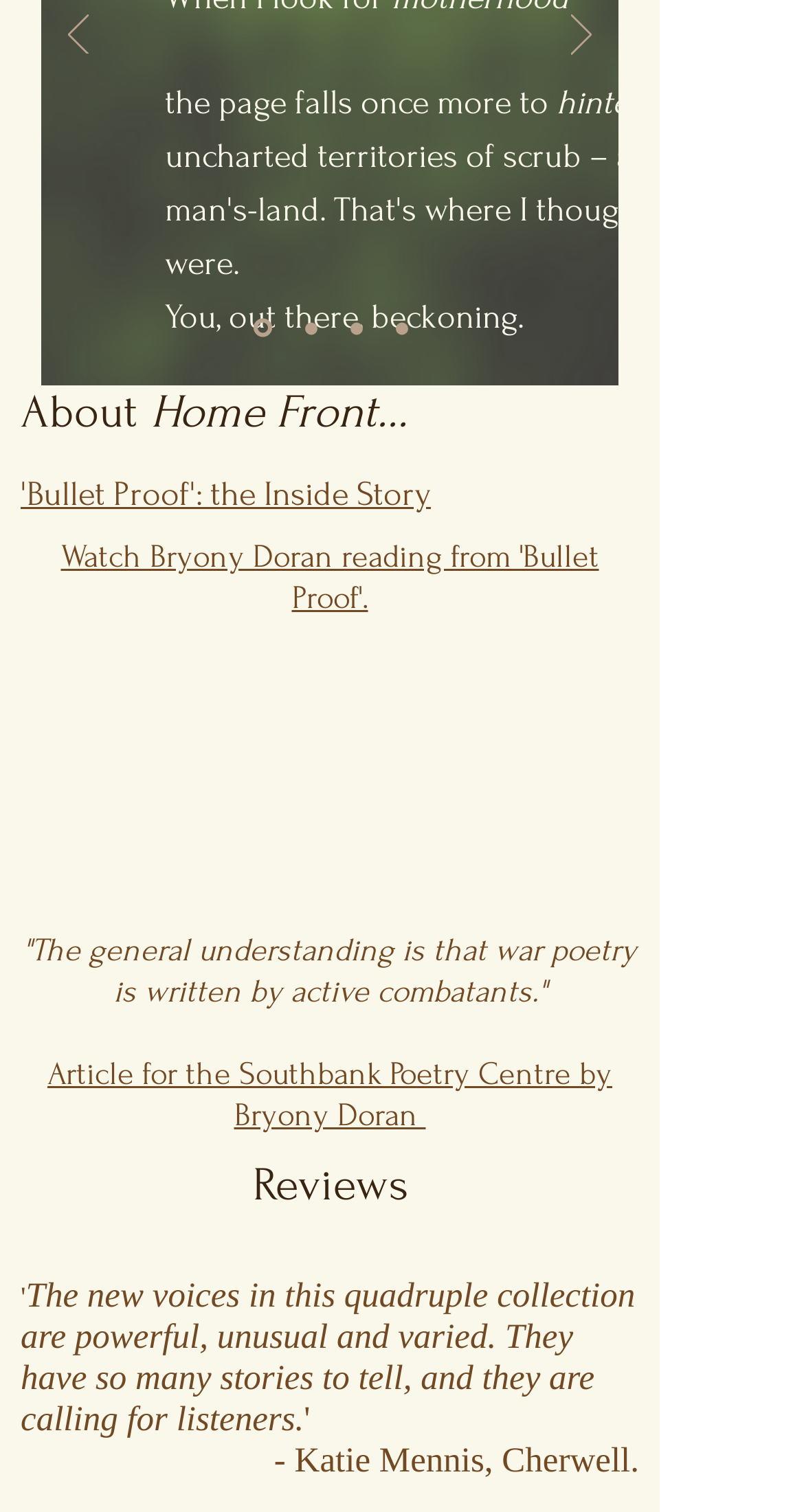From the webpage screenshot, predict the bounding box coordinates (top-left x, top-left y, bottom-right x, bottom-right y) for the UI element described here: parent_node: Thesaurus aria-label="Next"

[0.71, 0.009, 0.736, 0.04]